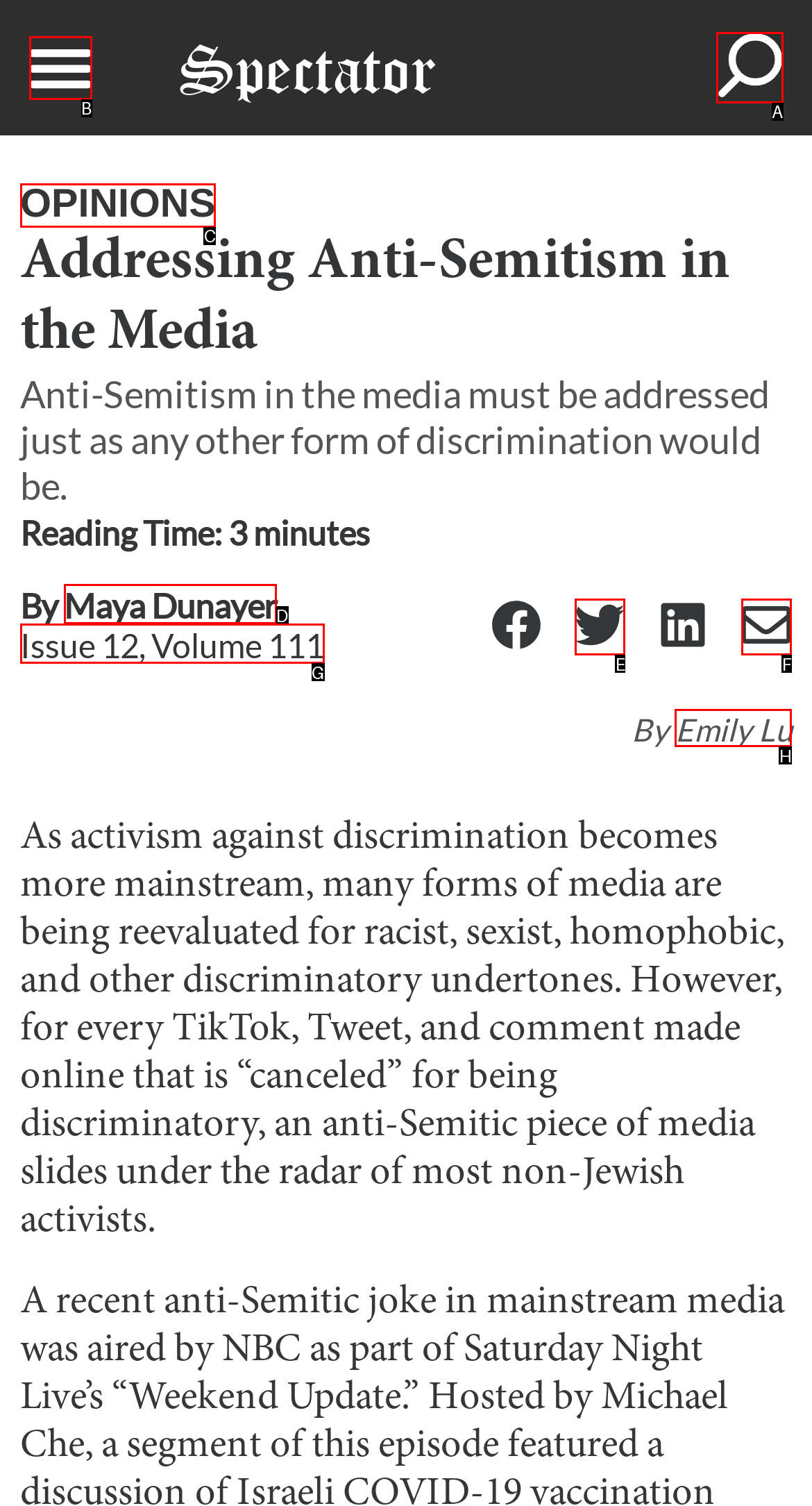Identify the letter of the correct UI element to fulfill the task: view legal advice and cookies from the given options in the screenshot.

None